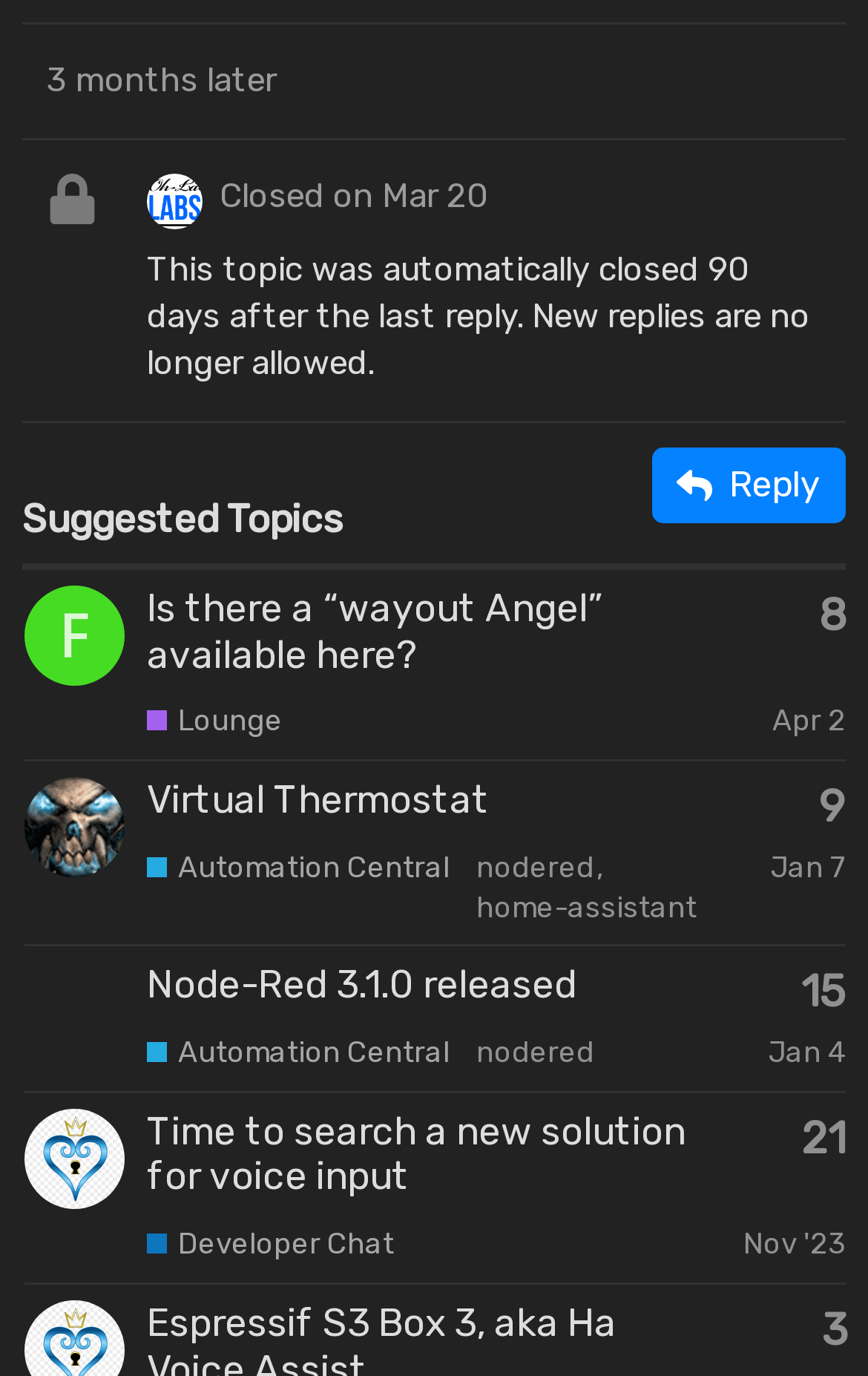When was the topic 'Virtual Thermostat' first posted?
Refer to the image and give a detailed response to the question.

I found the gridcell element with the heading 'Virtual Thermostat' and looked at the generic element with the text 'First post: Jul 18, 2023 1:03 am', which indicates the first post date of this topic.